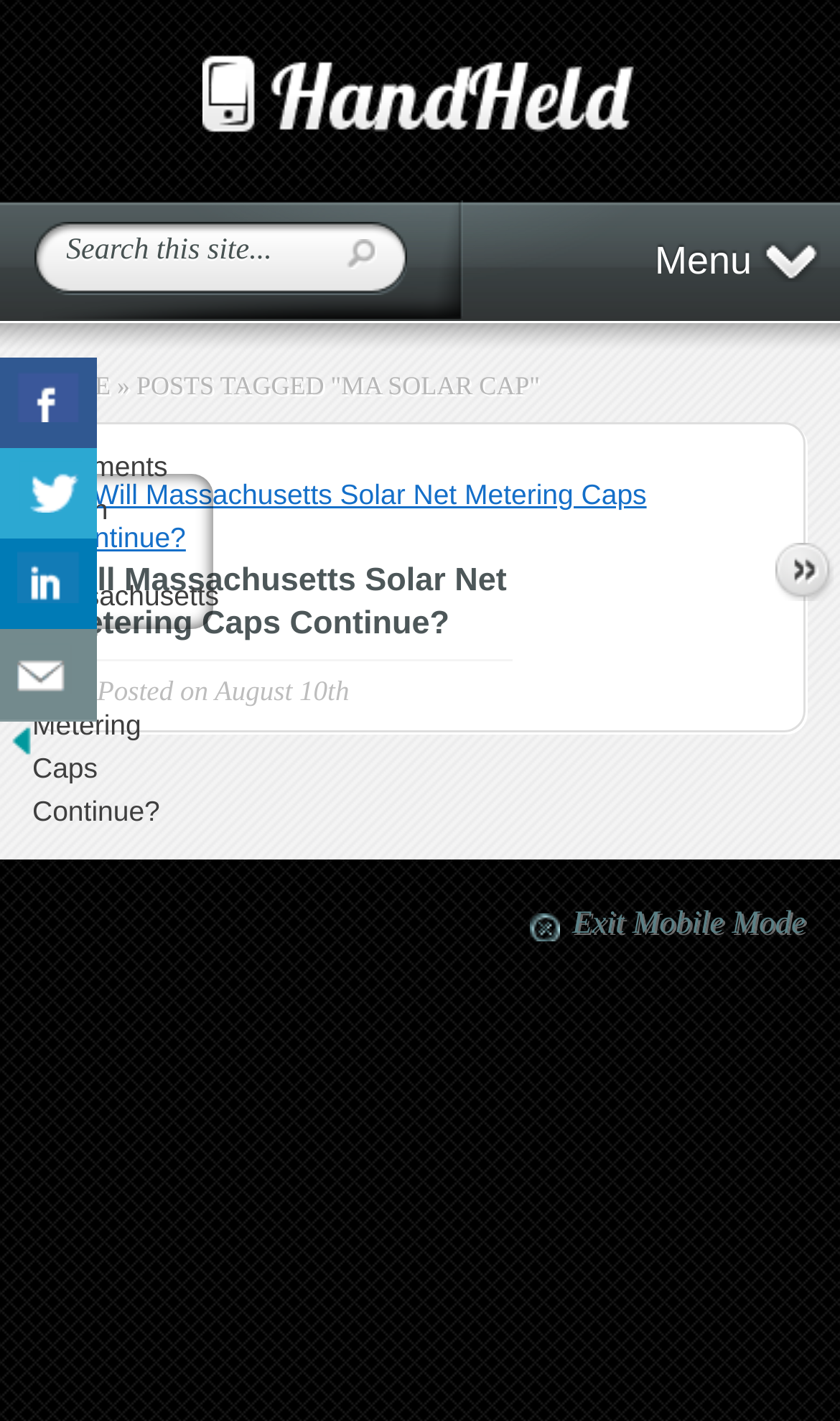Find the bounding box coordinates for the UI element whose description is: "alt="Mass Business Blog"". The coordinates should be four float numbers between 0 and 1, in the format [left, top, right, bottom].

[0.241, 0.077, 0.759, 0.1]